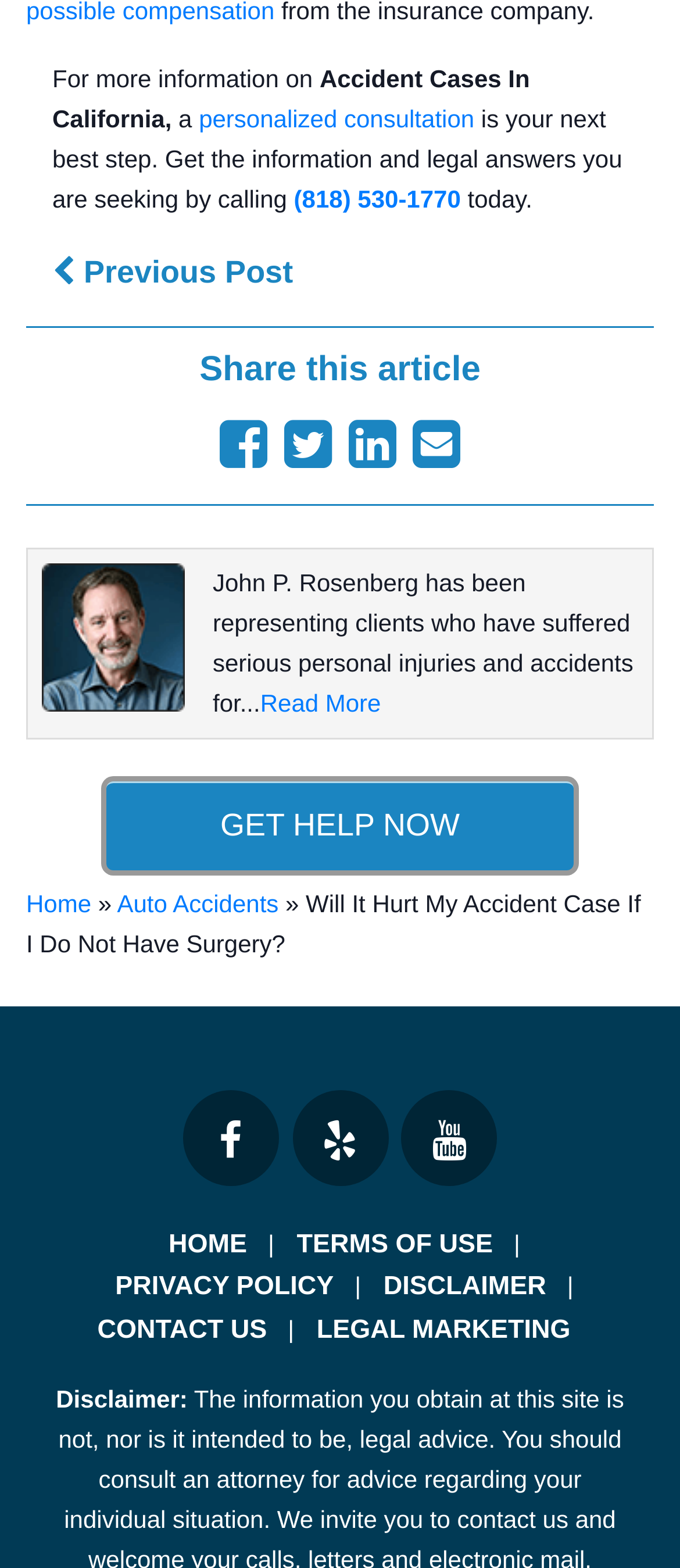For the given element description Home, determine the bounding box coordinates of the UI element. The coordinates should follow the format (top-left x, top-left y, bottom-right x, bottom-right y) and be within the range of 0 to 1.

[0.038, 0.567, 0.134, 0.585]